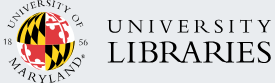What is the purpose of the visual element?
Using the visual information, reply with a single word or short phrase.

Key identifier for the university's library system